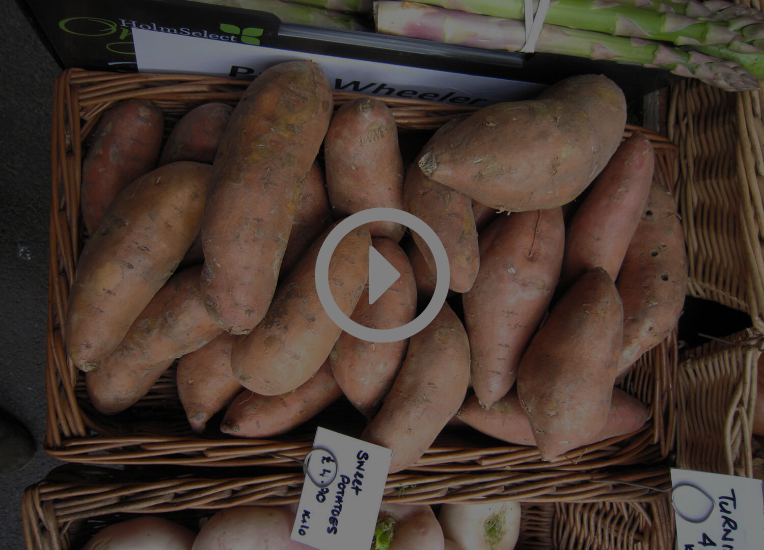Illustrate the image with a detailed caption.

The image showcases a vibrant display of sweet potatoes arranged neatly in a woven basket, creating an inviting and rustic appearance. The tubers vary in size and shape, with their smooth, earthy-toned skin reflecting a fresh harvest. Prominently featured is a play button icon, suggesting that this image might be part of a video presentation. The lower part of the image includes a price tag indicating "Sweet Potatoes - £1.90 per kilo," adding a practical element for potential buyers. The background hints at a bustling marketplace atmosphere, further enhancing the visual appeal of these nutritious vegetables. This image aligns with a culinary theme, emphasizing the versatility and health benefits of sweet potatoes in various dishes.